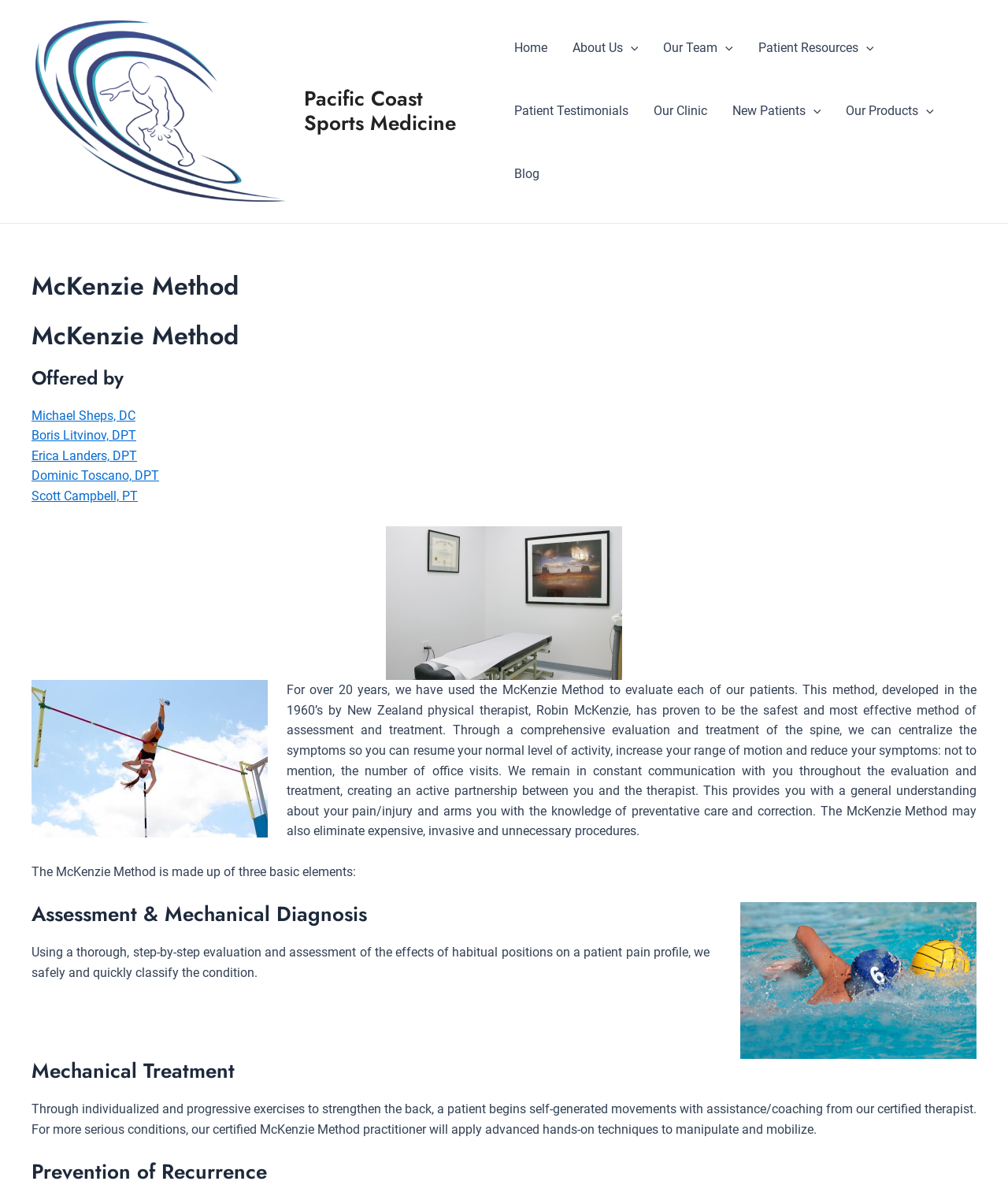Explain the contents of the webpage comprehensively.

The webpage is about the McKenzie Method offered by Pacific Coast Sports Medicine. At the top, there is a logo of Pacific Coast Sports Medicine, accompanied by a link to the same. Below the logo, there is a navigation menu with several links, including "Home", "About Us", "Our Team", "Patient Resources", "Patient Testimonials", "Our Clinic", "New Patients", "Our Products", and "Blog".

On the left side of the page, there is a section dedicated to the McKenzie Method, which is a treatment approach used by the clinic. The section is divided into three parts: "Assessment & Mechanical Diagnosis", "Mechanical Treatment", and "Prevention of Recurrence". Each part has a heading and a brief description of the process.

In the "Assessment & Mechanical Diagnosis" section, there is an image and a paragraph of text explaining the thorough evaluation and assessment process used to classify a patient's condition. In the "Mechanical Treatment" section, there is another image and a paragraph describing the individualized exercises and hands-on techniques used to strengthen the back and manipulate/mobilize the spine. The "Prevention of Recurrence" section is brief, with a heading and no additional text or images.

Below the McKenzie Method section, there is a list of therapists who offer the treatment, including Michael Sheps, DC, Boris Litvinov, DPT, Erica Landers, DPT, Dominic Toscano, DPT, and Scott Campbell, PT. Each therapist's name is a link, and there is a brief paragraph of text describing the McKenzie Method and its benefits.

At the bottom of the page, there is a large block of text that provides more information about the McKenzie Method, including its history, benefits, and how it works. The text is divided into several paragraphs and includes a few headings to break up the content.